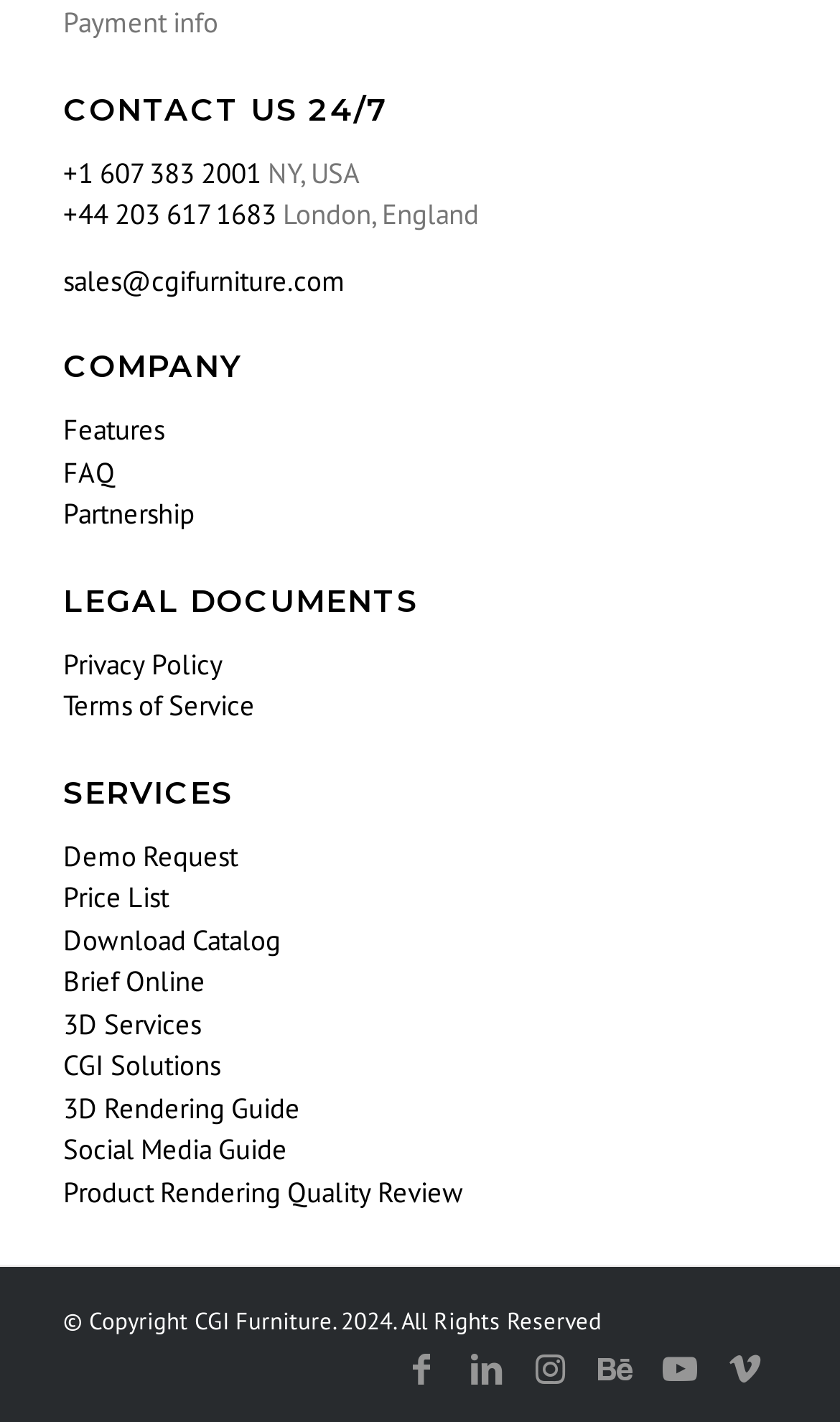Find and specify the bounding box coordinates that correspond to the clickable region for the instruction: "Request a demo".

[0.075, 0.588, 0.283, 0.614]